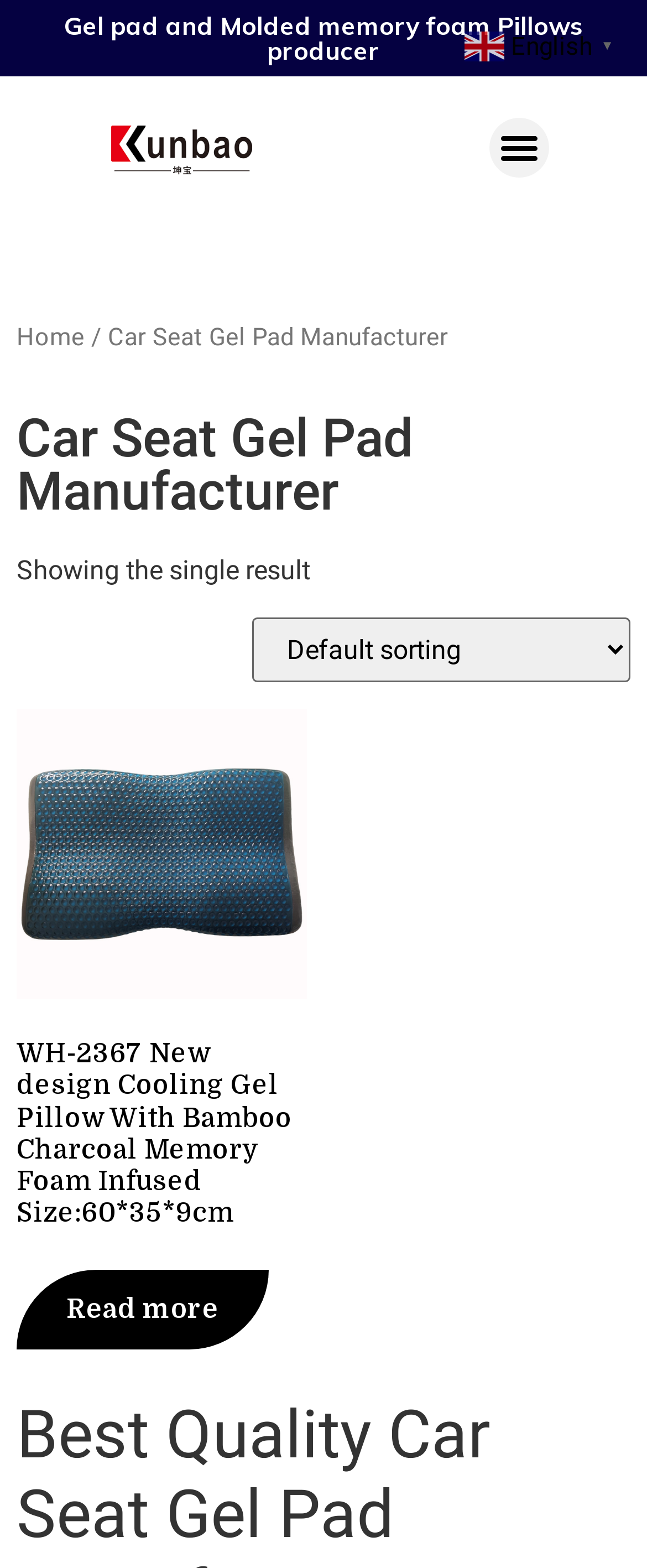What is the language of the website?
Please provide a detailed and thorough answer to the question.

I saw the link 'en English▼' and the image 'en' which indicates that the language of the website is English.